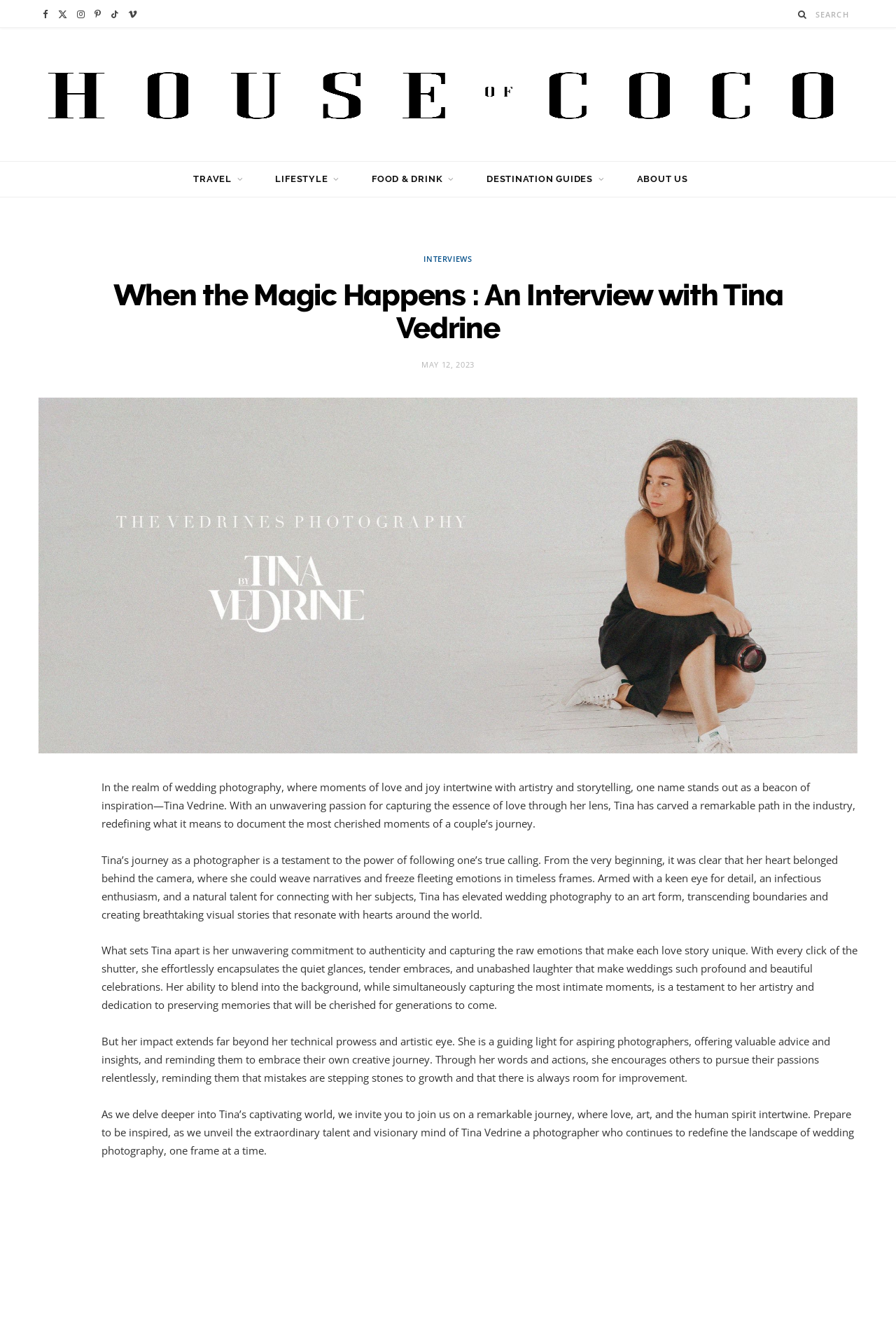Determine the bounding box coordinates for the HTML element mentioned in the following description: "Create an HTTPS request". The coordinates should be a list of four floats ranging from 0 to 1, represented as [left, top, right, bottom].

None